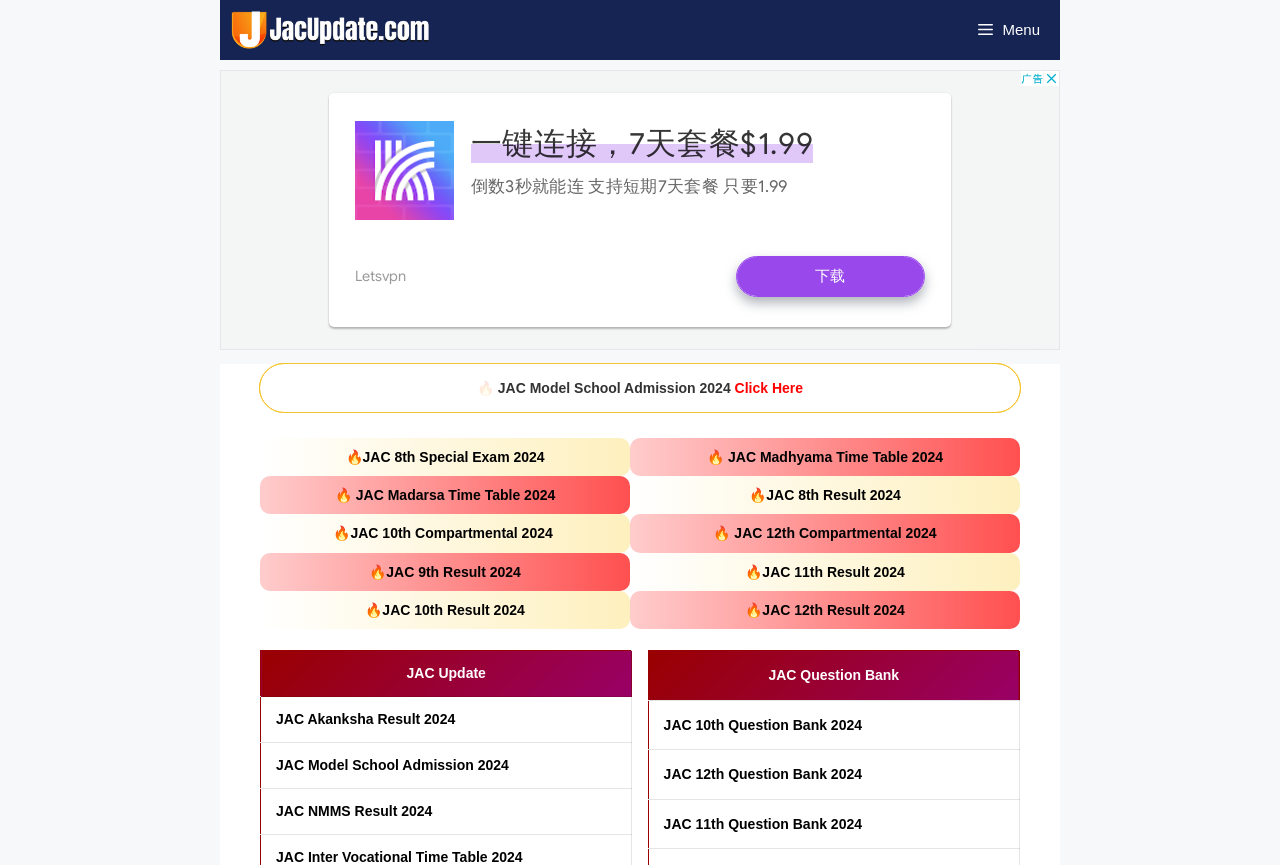Extract the bounding box coordinates of the UI element described: "JAC 11th Question Bank 2024". Provide the coordinates in the format [left, top, right, bottom] with values ranging from 0 to 1.

[0.518, 0.943, 0.673, 0.962]